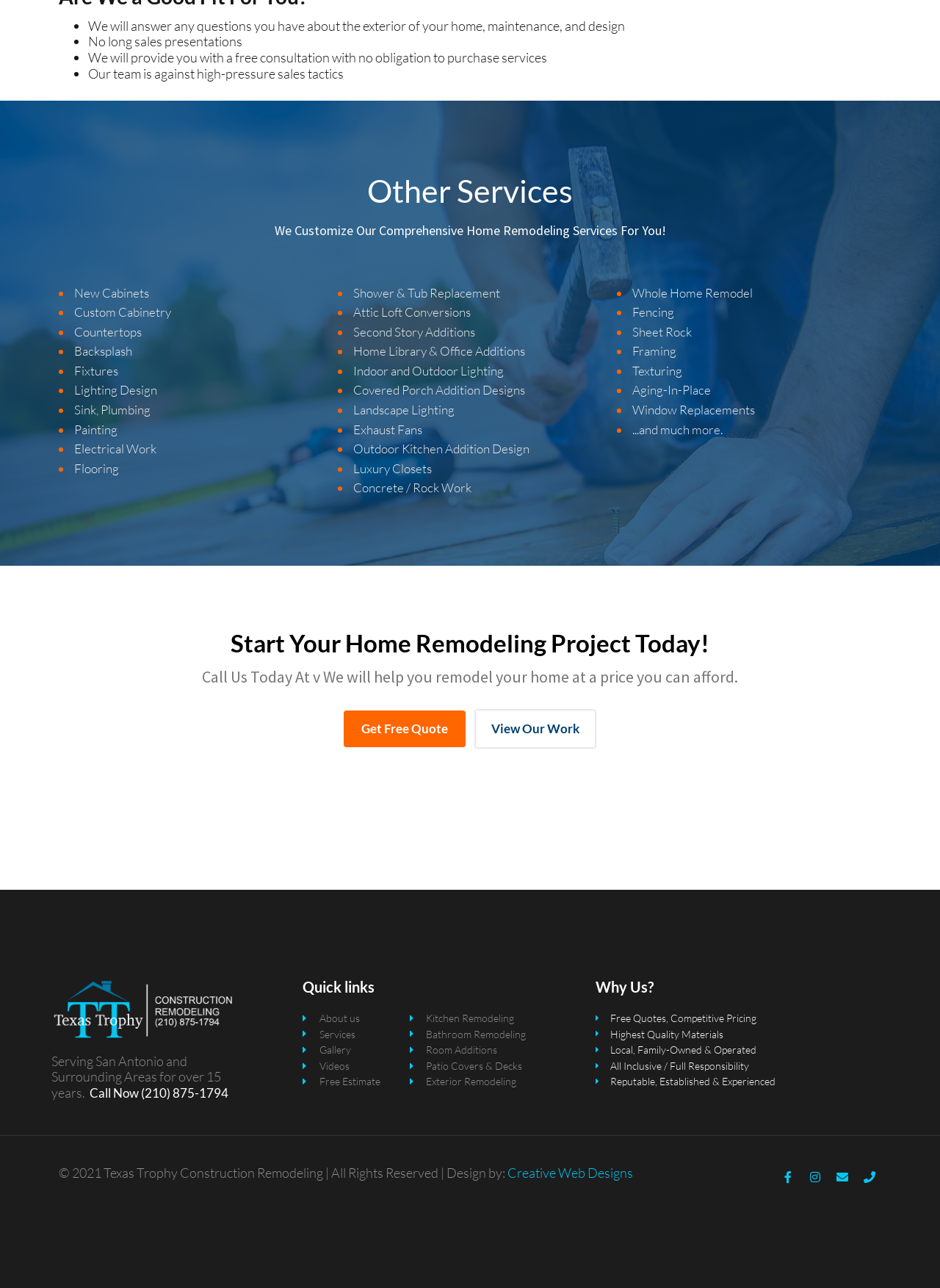What services does the company offer?
Please provide a comprehensive answer based on the details in the screenshot.

Based on the links provided on the webpage, the company offers various home remodeling services including kitchen remodeling, bathroom remodeling, room additions, patio covers and decks, exterior remodeling, and more.